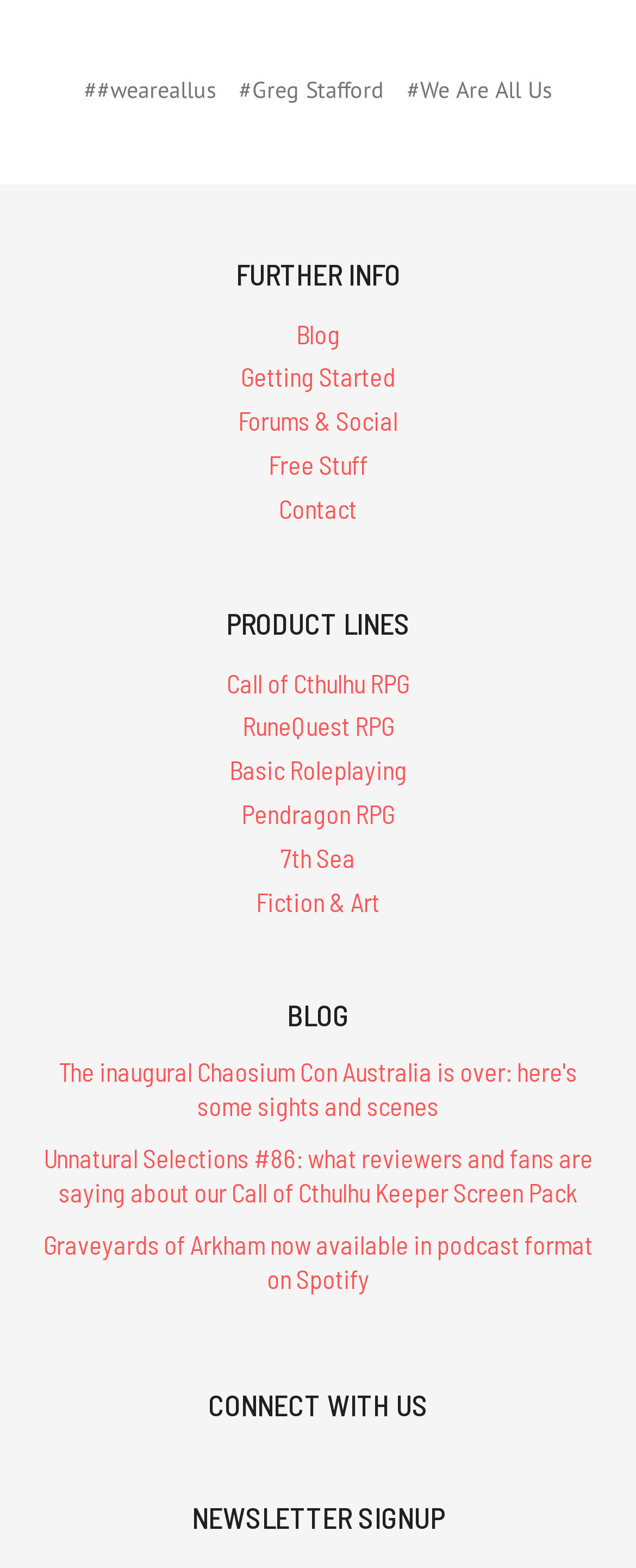Please respond in a single word or phrase: 
How many blog posts are listed on the webpage?

3